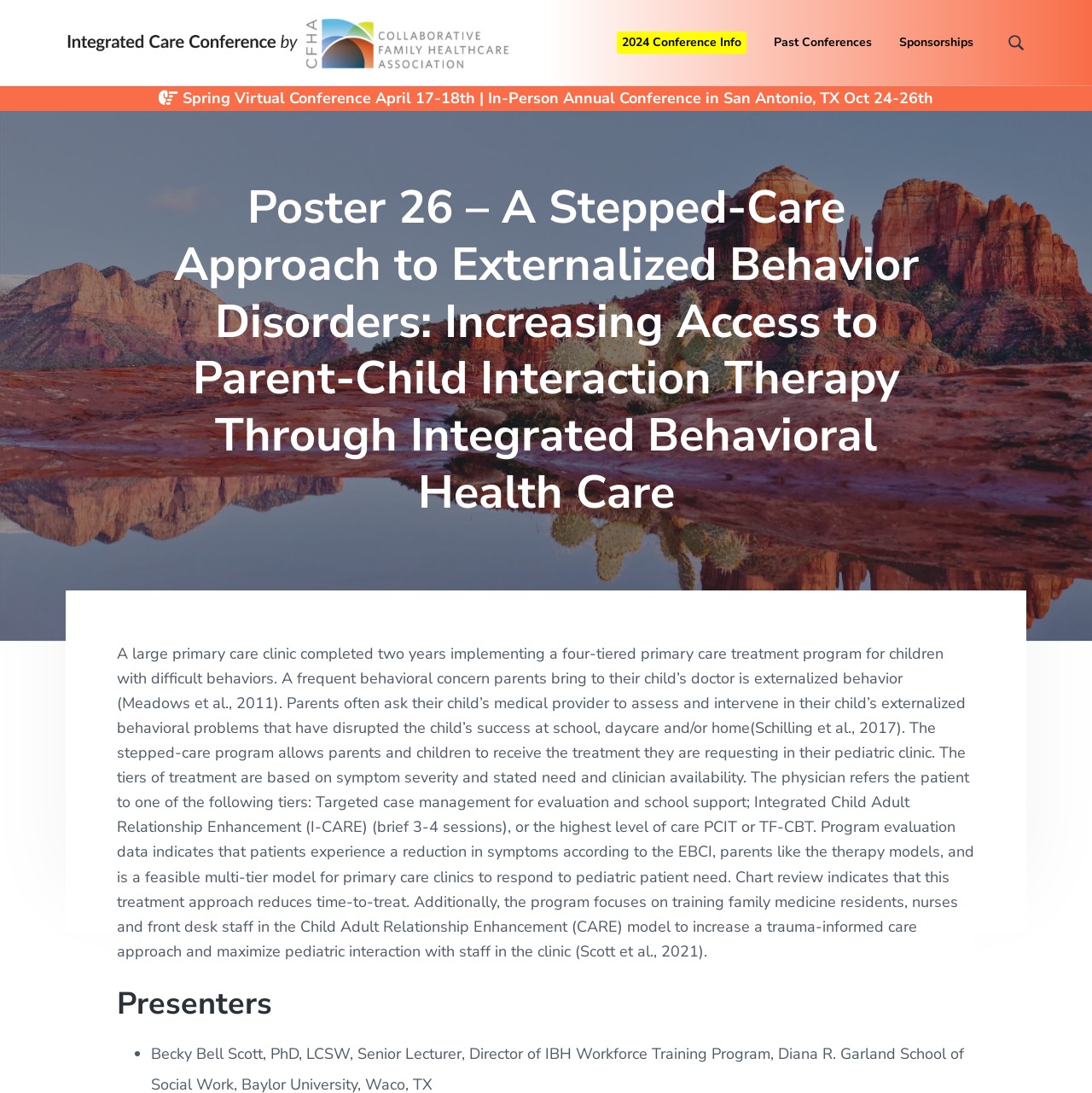What is the name of the conference?
Give a one-word or short-phrase answer derived from the screenshot.

Integrated Care Conference